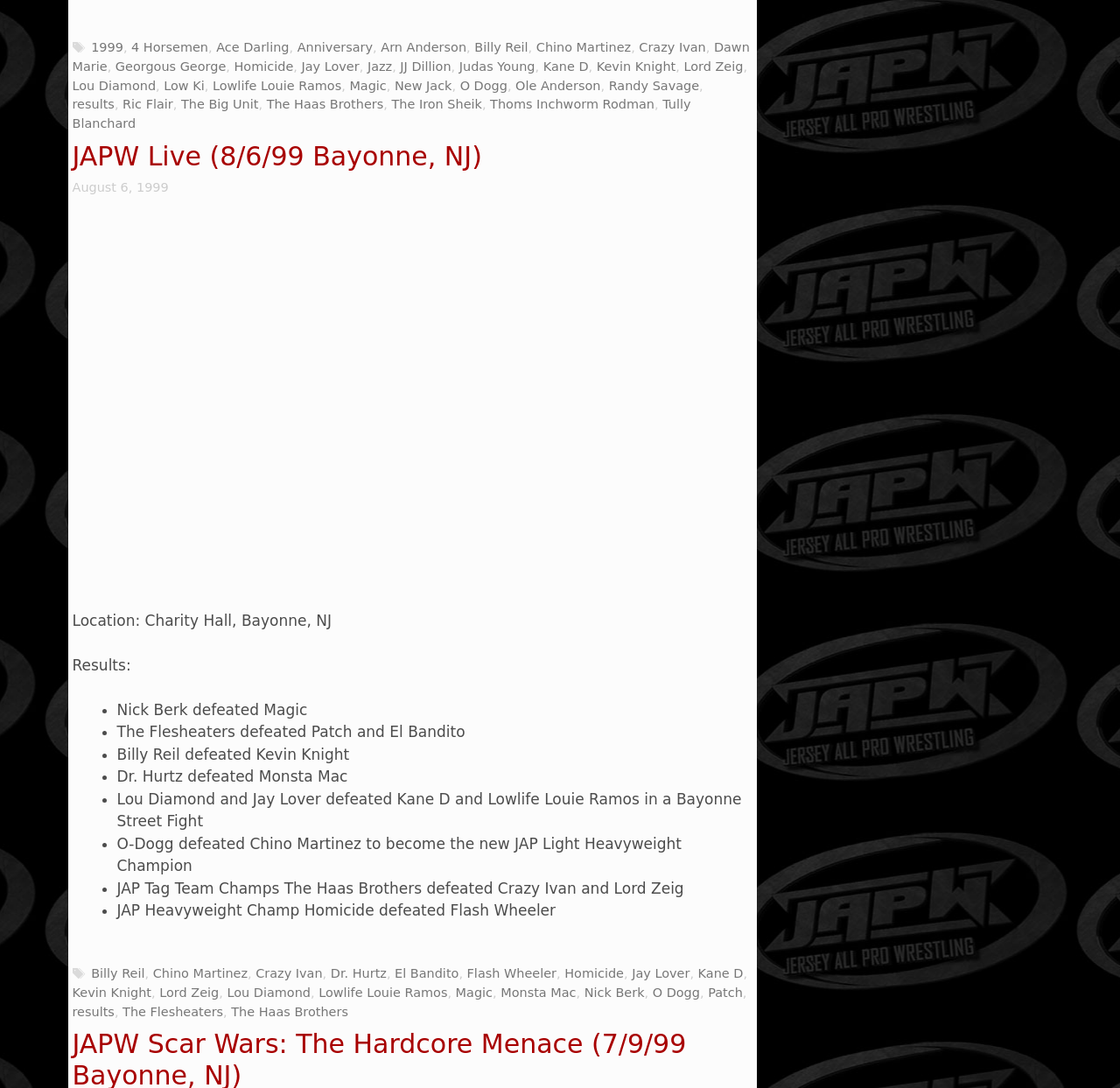With reference to the screenshot, provide a detailed response to the question below:
What is the event name mentioned in the webpage?

The event name is mentioned in the heading 'JAPW Live (8/6/99 Bayonne, NJ)' which is located at the top of the webpage, indicating that the webpage is about a specific event.